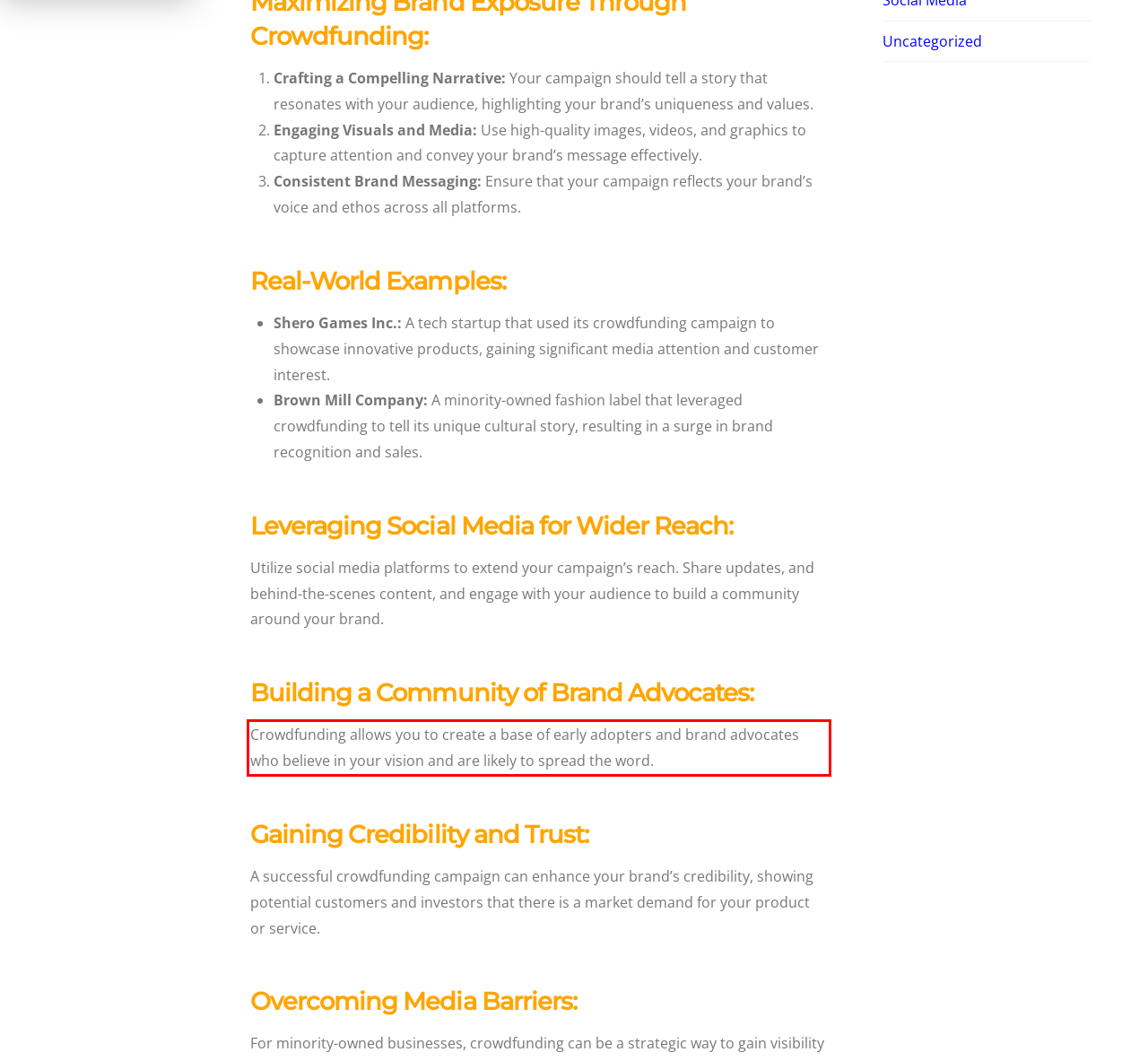The screenshot provided shows a webpage with a red bounding box. Apply OCR to the text within this red bounding box and provide the extracted content.

Crowdfunding allows you to create a base of early adopters and brand advocates who believe in your vision and are likely to spread the word.